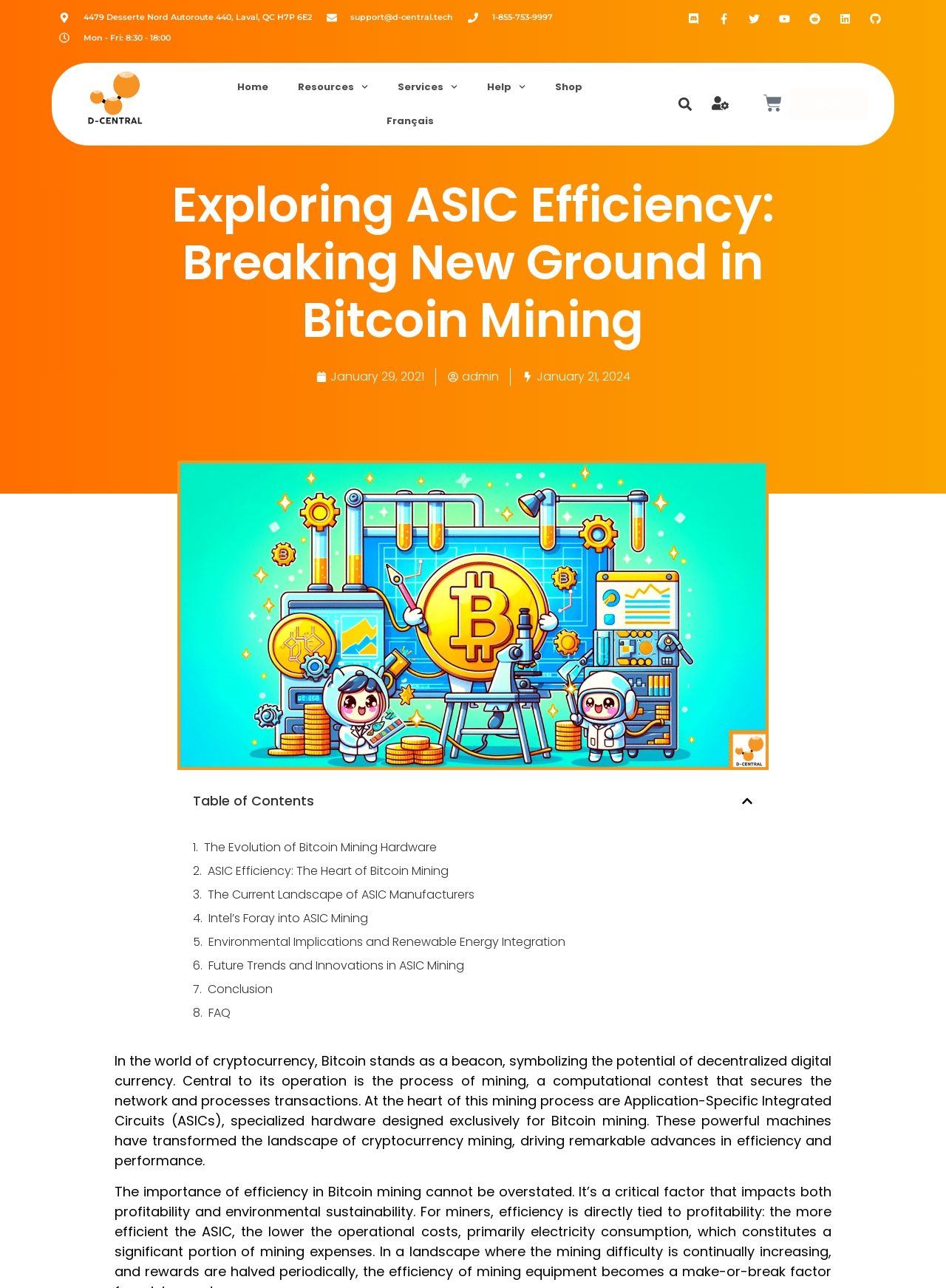What is the phone number of D-Central?
Using the information from the image, give a concise answer in one word or a short phrase.

1-855-753-9997